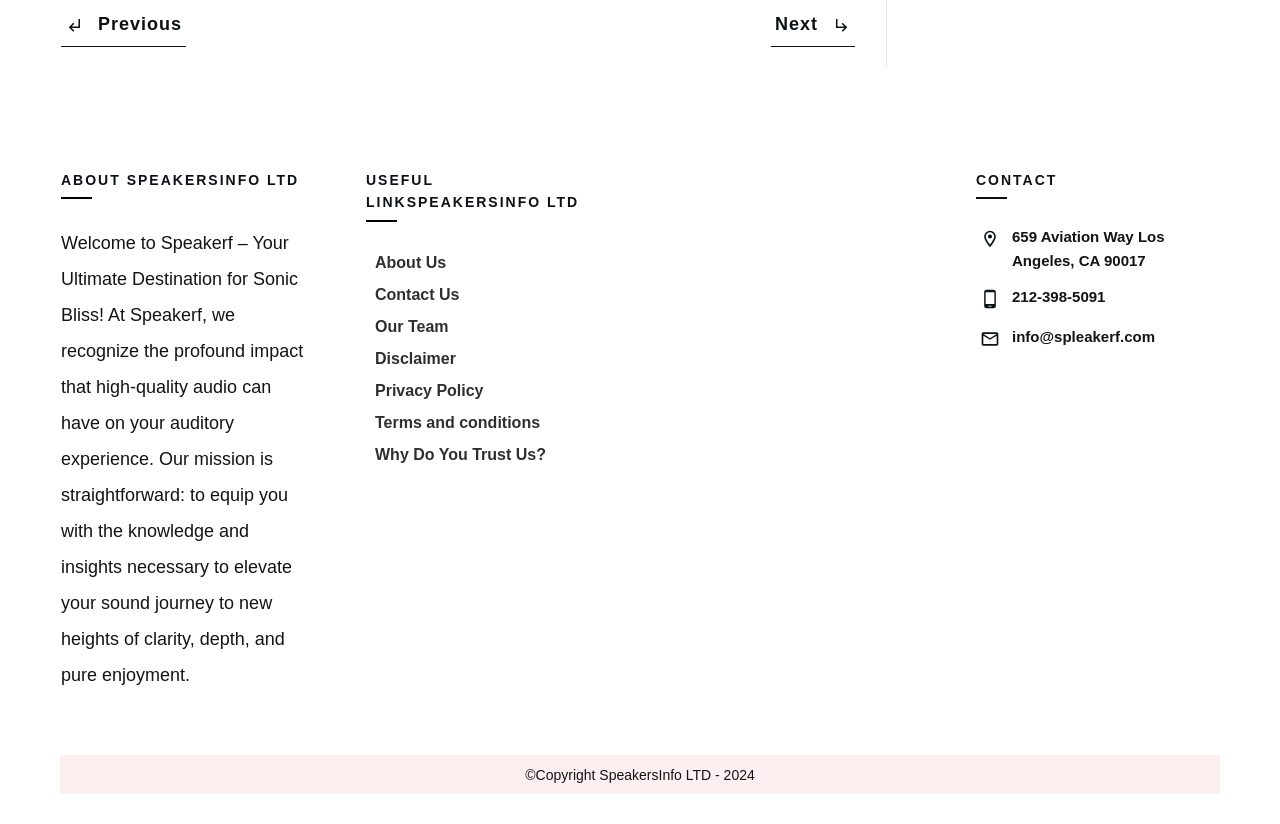What year is the copyright for?
Examine the webpage screenshot and provide an in-depth answer to the question.

The copyright year is mentioned in the StaticText element with the text '2024', which is located at the bottom of the webpage.